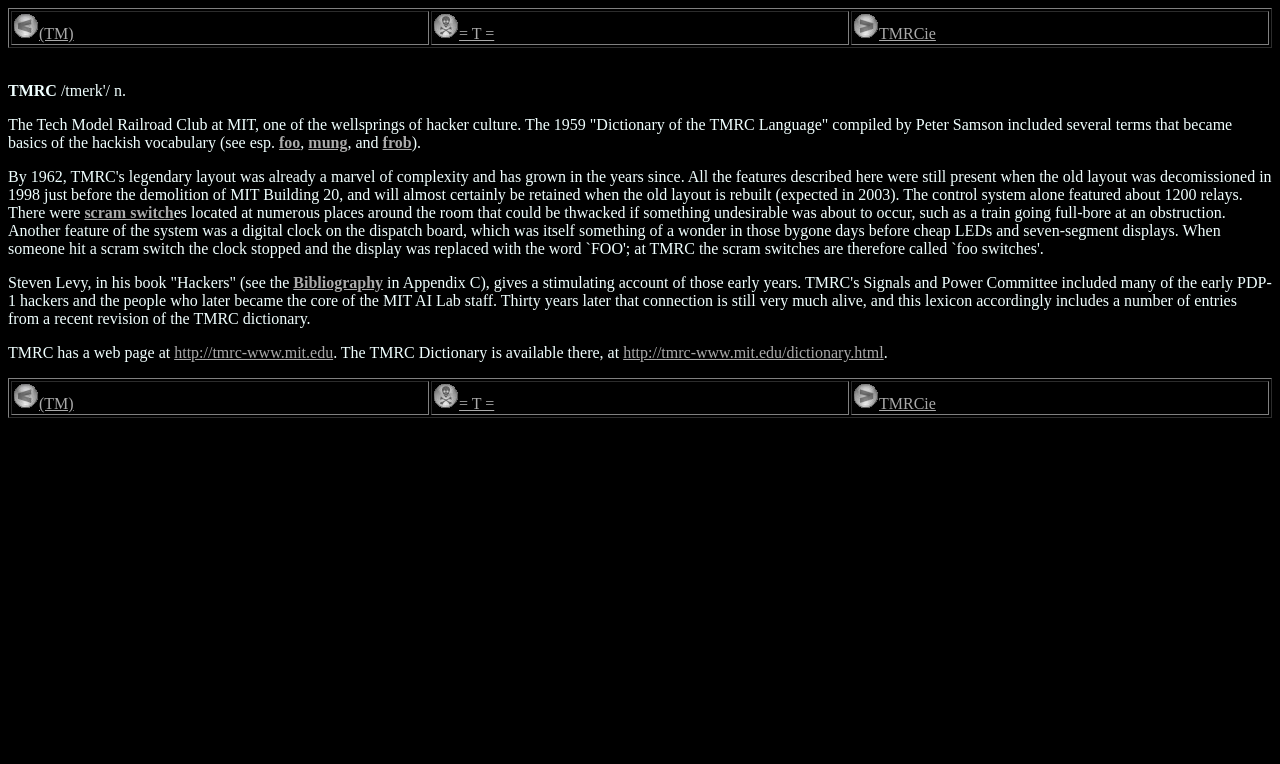Please specify the coordinates of the bounding box for the element that should be clicked to carry out this instruction: "Read about the hackish vocabulary". The coordinates must be four float numbers between 0 and 1, formatted as [left, top, right, bottom].

[0.006, 0.152, 0.963, 0.198]